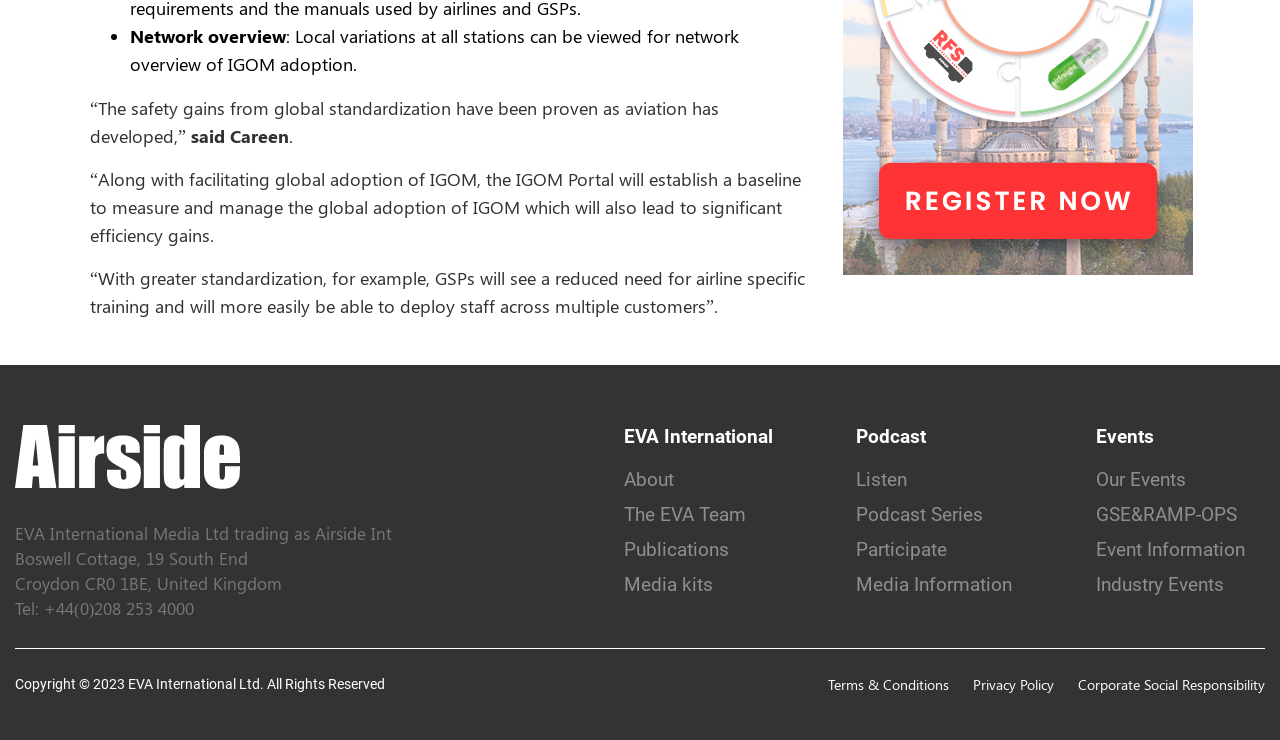How many quotes are there on the webpage?
Provide a detailed answer to the question using information from the image.

There are three quotes on the webpage, which are attributed to Careen. The quotes are located in the main content section of the webpage.